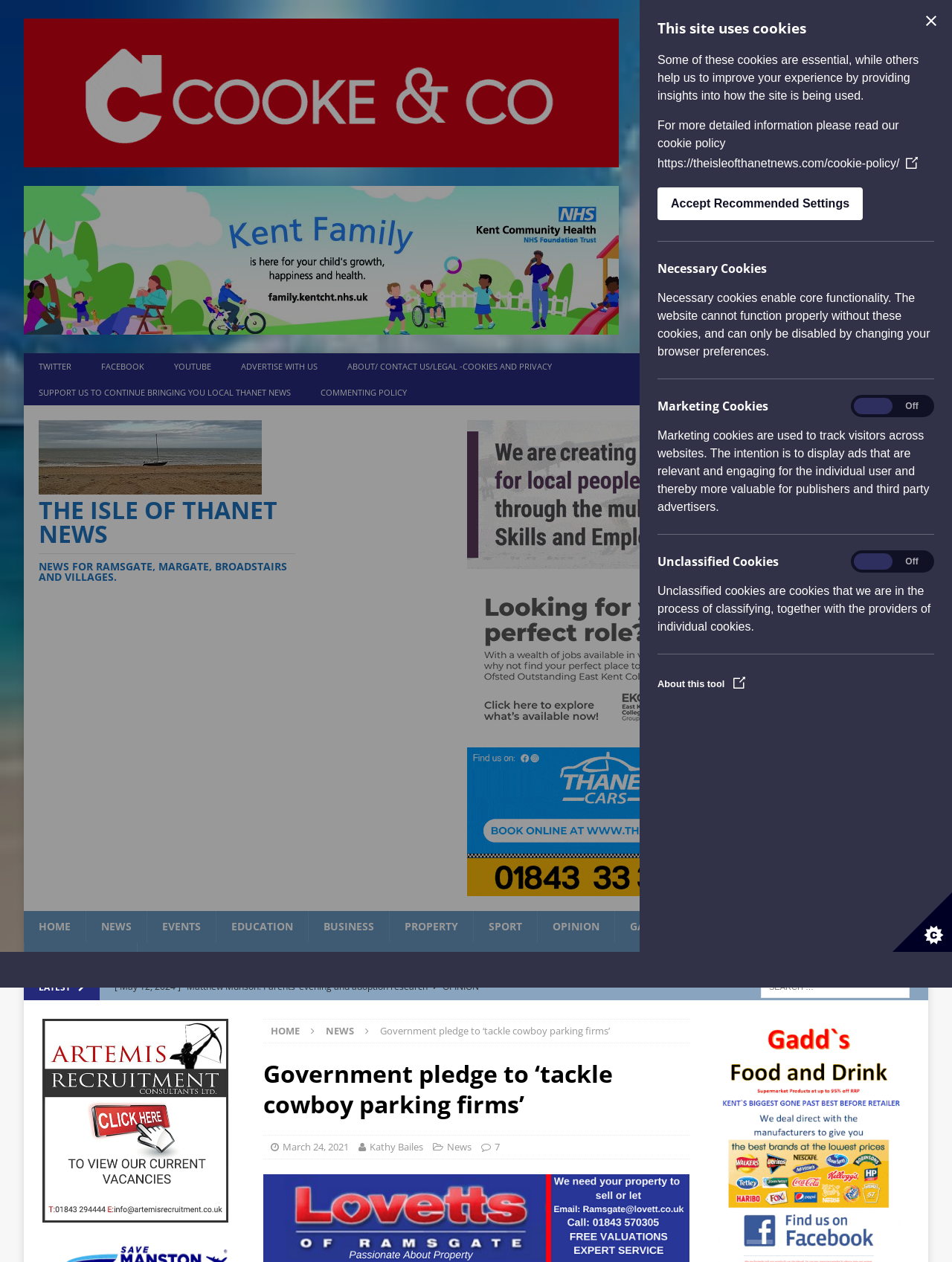How many images are present in the article?
Please respond to the question with a detailed and well-explained answer.

I examined the article content and found one image associated with the article. The image is likely a thumbnail or a relevant picture related to the article's topic.